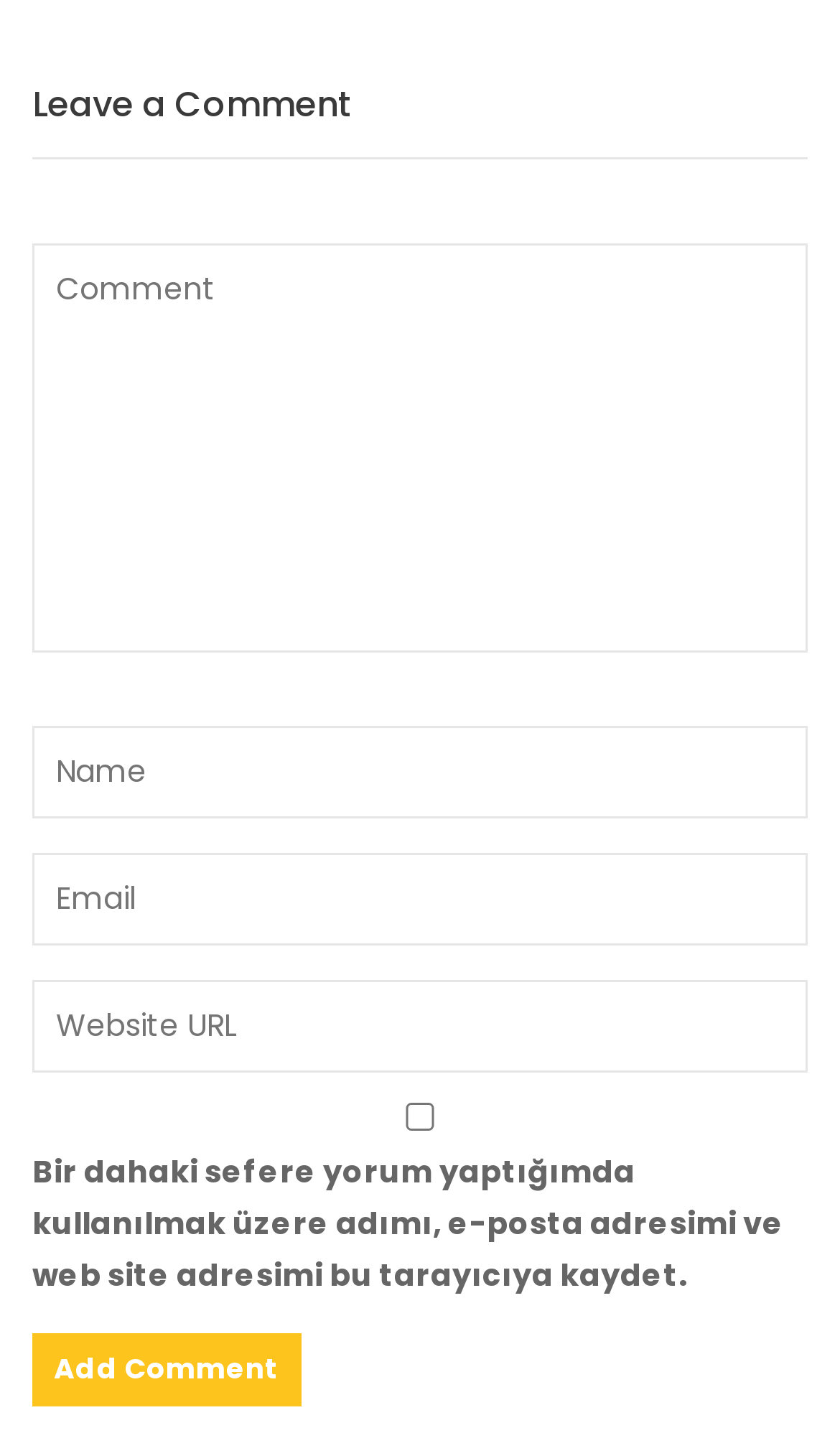How many input fields are there? Look at the image and give a one-word or short phrase answer.

4